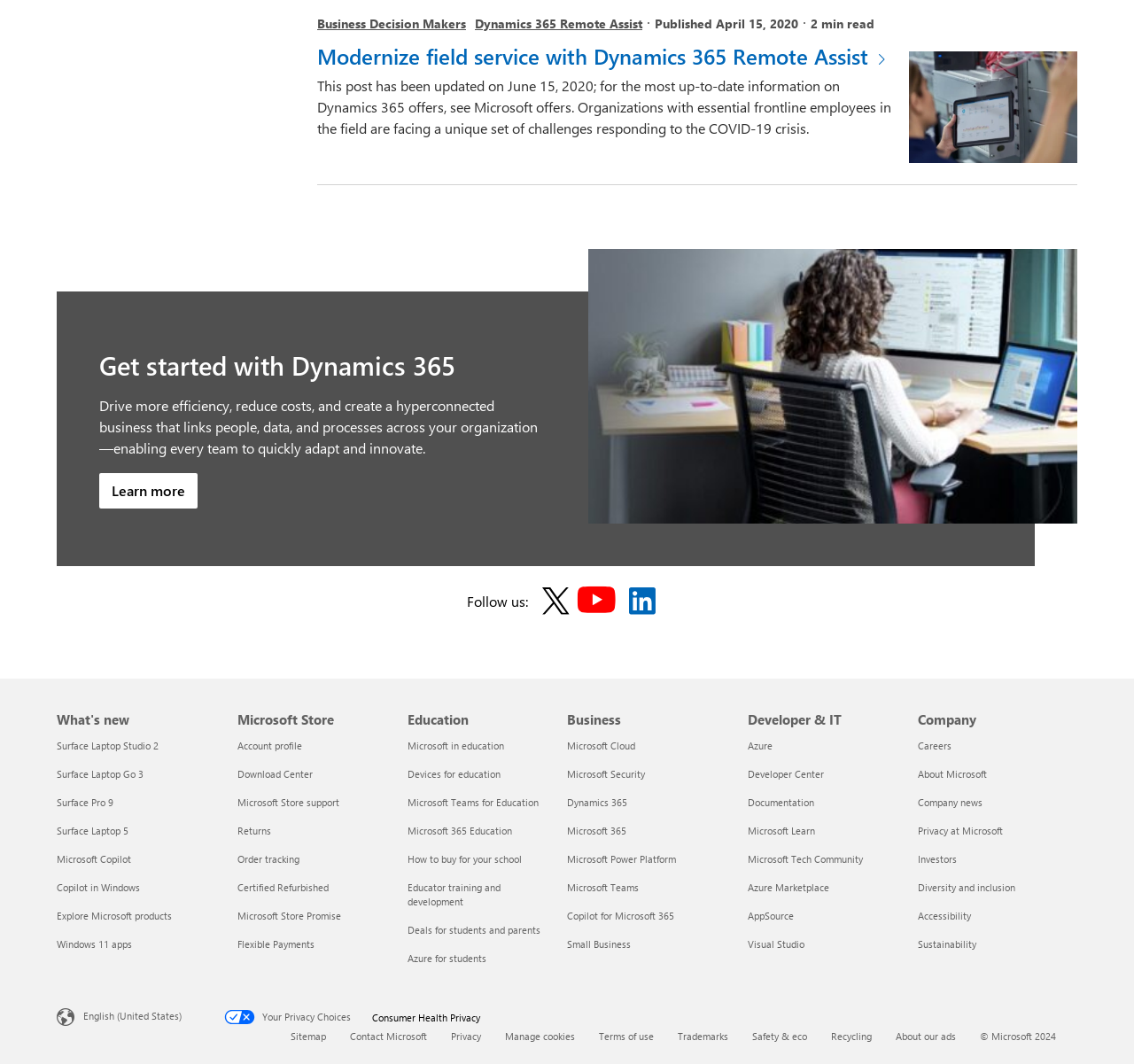What is the topic of the main article?
Please provide a single word or phrase as your answer based on the screenshot.

Modernize field service with Dynamics 365 Remote Assist